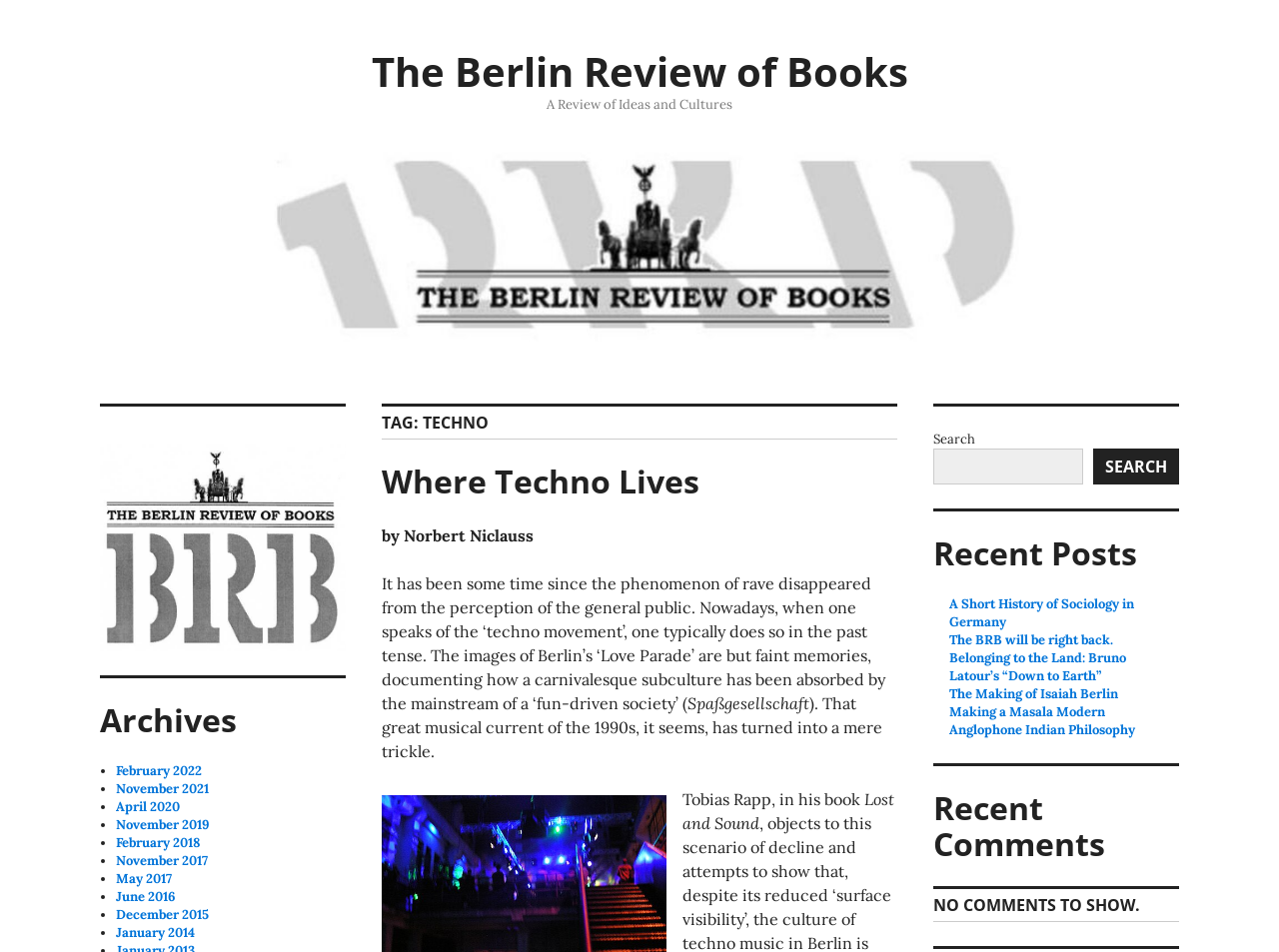What is the author of the article 'Where Techno Lives'?
Examine the screenshot and reply with a single word or phrase.

Norbert Niclauss